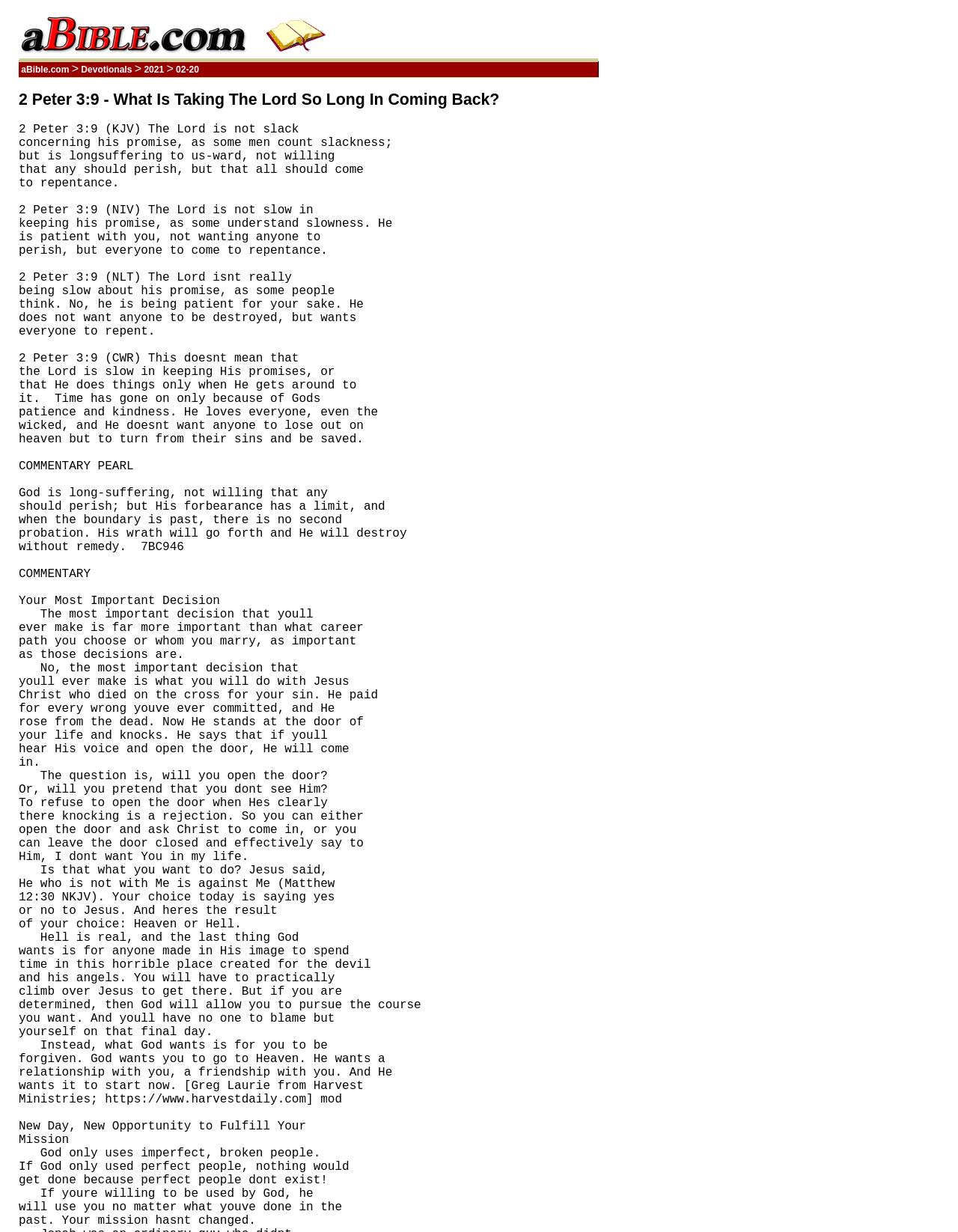Provide a single word or phrase answer to the question: 
What is the purpose of the webpage?

Bible devotionals